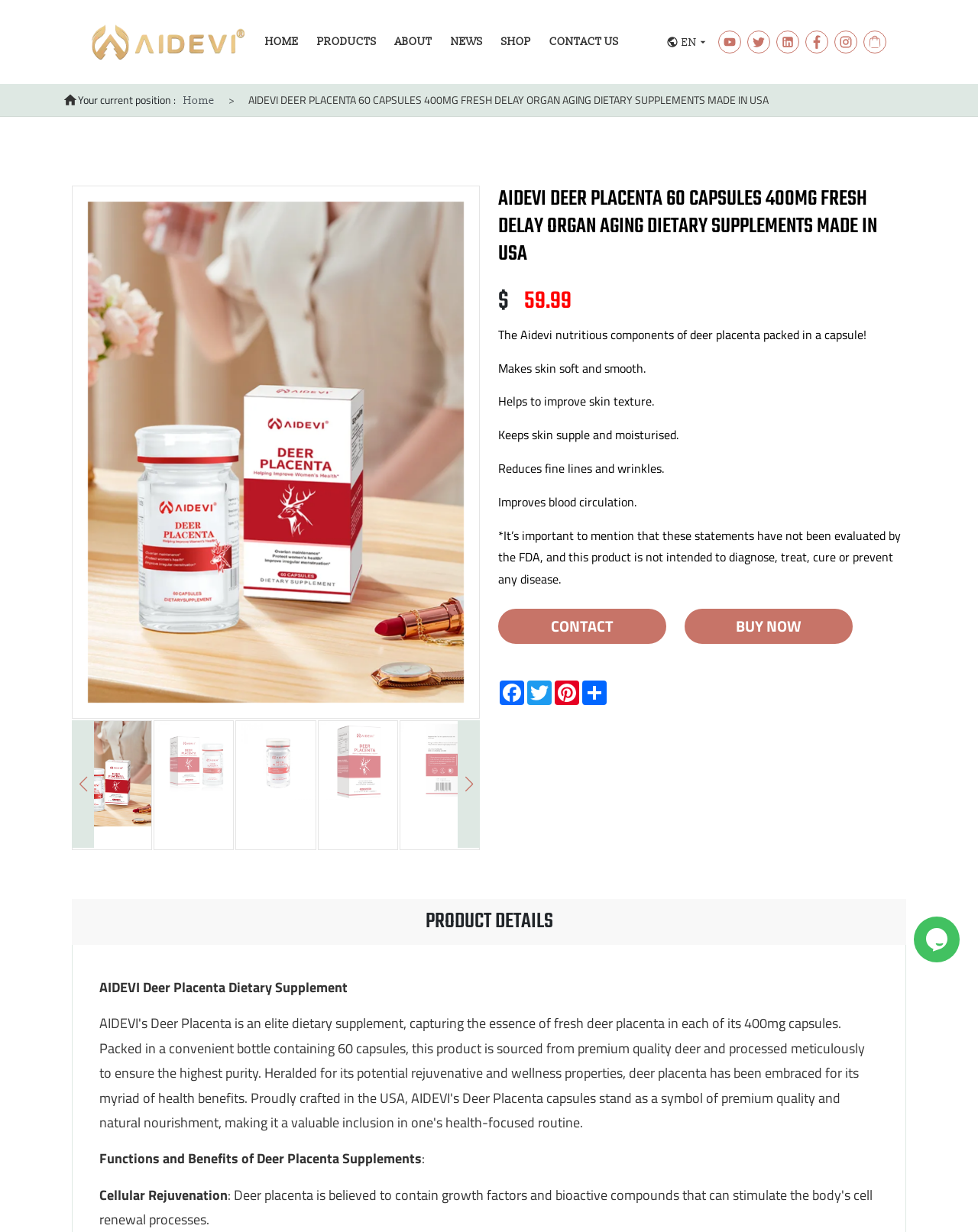Write an elaborate caption that captures the essence of the webpage.

This webpage is about AIDEVI Deer Placenta dietary supplements. At the top, there is a navigation menu with links to "HOME", "PRODUCTS", "ABOUT", "NEWS", "SHOP", and "CONTACT US". Below the navigation menu, there is a breadcrumb navigation showing the current position as "Home > AIDEVI Deer Placenta 60 Capsules".

The main content area is divided into two sections. The left section displays a series of images, each with a caption "AIDEVI DEER PLACENTA 60 CAPSULES 400MG FRESH DELAY ORGAN AGING DIETARY SUPPLEMENTS MADE IN USA". There are eight images in total, arranged in a carousel format with "Next slide" and "Previous slide" buttons.

The right section displays product information, including a heading "AIDEVI DEER PLACENTA 60 CAPSULES 400MG FRESH DELAY ORGAN AGING DIETARY SUPPLEMENTS MADE IN USA", a price of "$59.99", and a brief description of the product's benefits, such as making skin soft and smooth, improving skin texture, and reducing fine lines and wrinkles. There are also links to "CONTACT" and "BUY NOW" below the product information.

At the bottom of the page, there are social media links to Facebook, Twitter, Pinterest, and Share, as well as a section titled "PRODUCT DETAILS" with a brief description of the product and its functions and benefits. There is also an iframe containing a chat widget.

Throughout the page, there are several images and icons, including the AIDEVI logo, navigation icons, and social media icons.